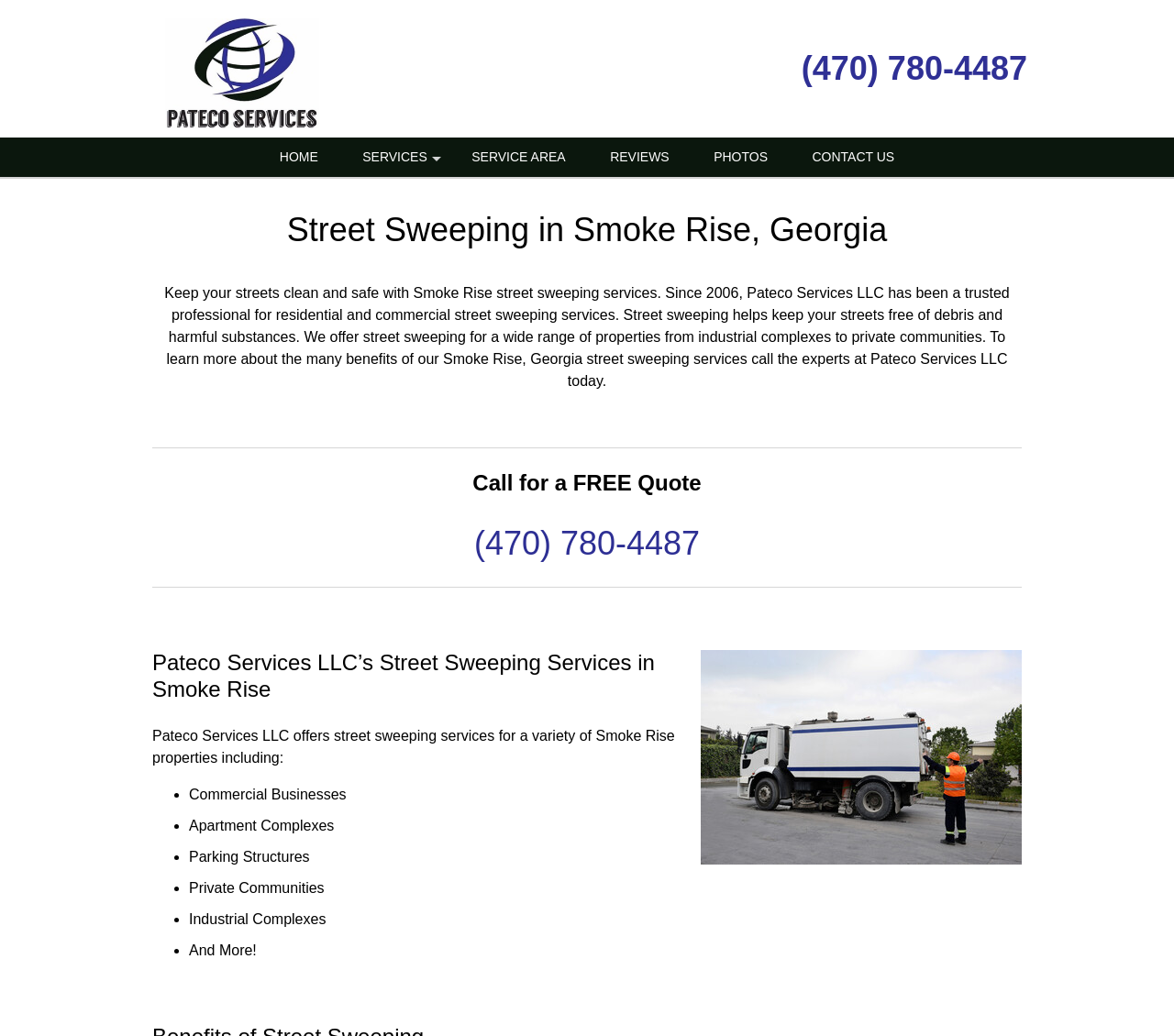Predict the bounding box coordinates of the UI element that matches this description: "Contact Us". The coordinates should be in the format [left, top, right, bottom] with each value between 0 and 1.

[0.675, 0.133, 0.779, 0.171]